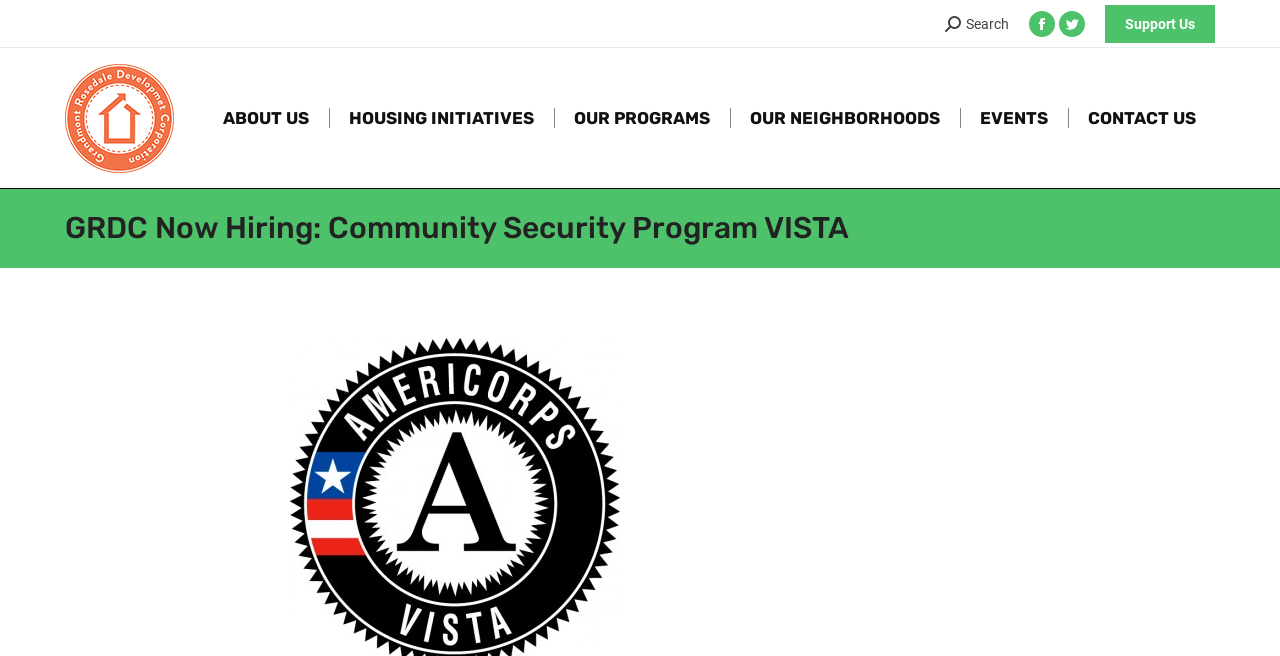Please locate the bounding box coordinates of the element that should be clicked to achieve the given instruction: "Click on the 'About EPOT' link".

None